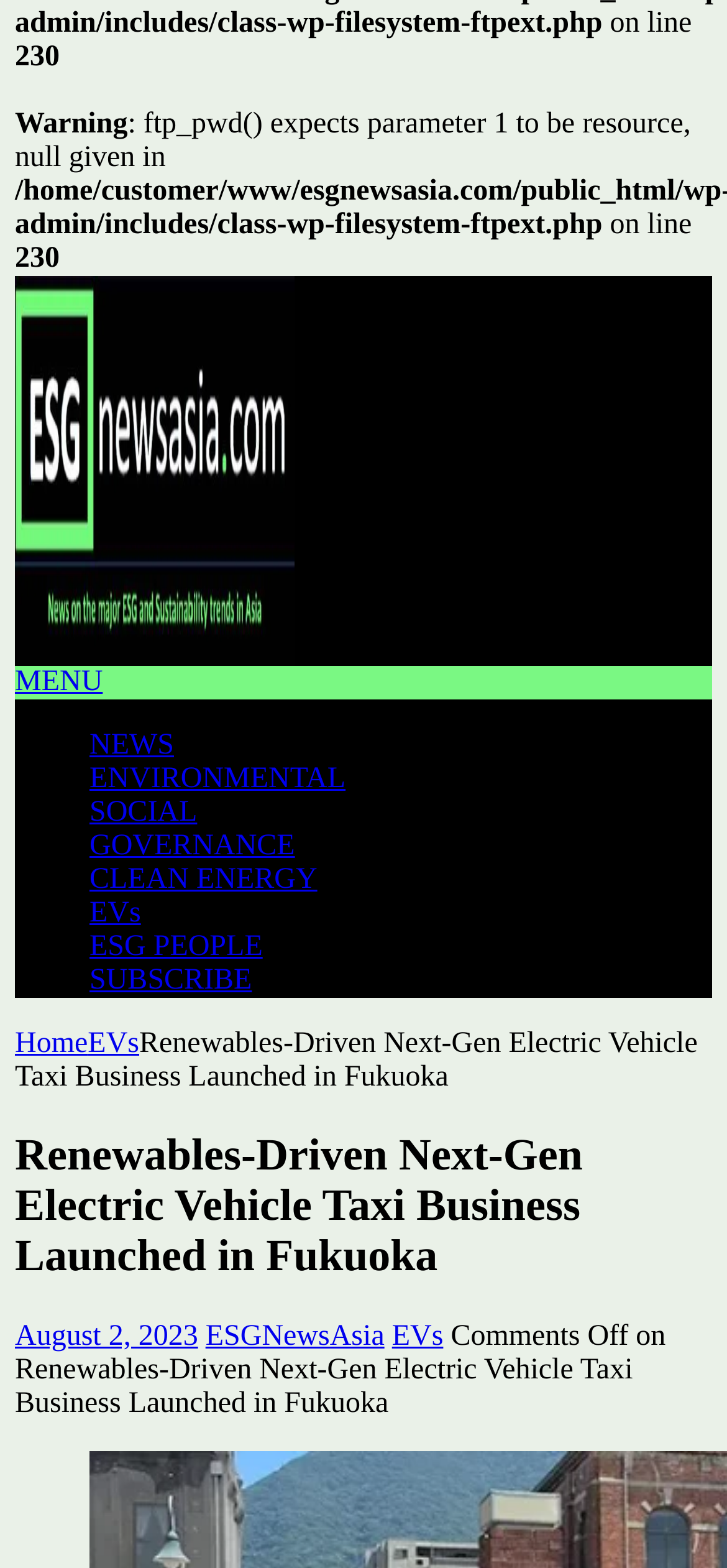Find the bounding box coordinates of the clickable area that will achieve the following instruction: "Click on ESG News Asia".

[0.021, 0.409, 0.404, 0.429]